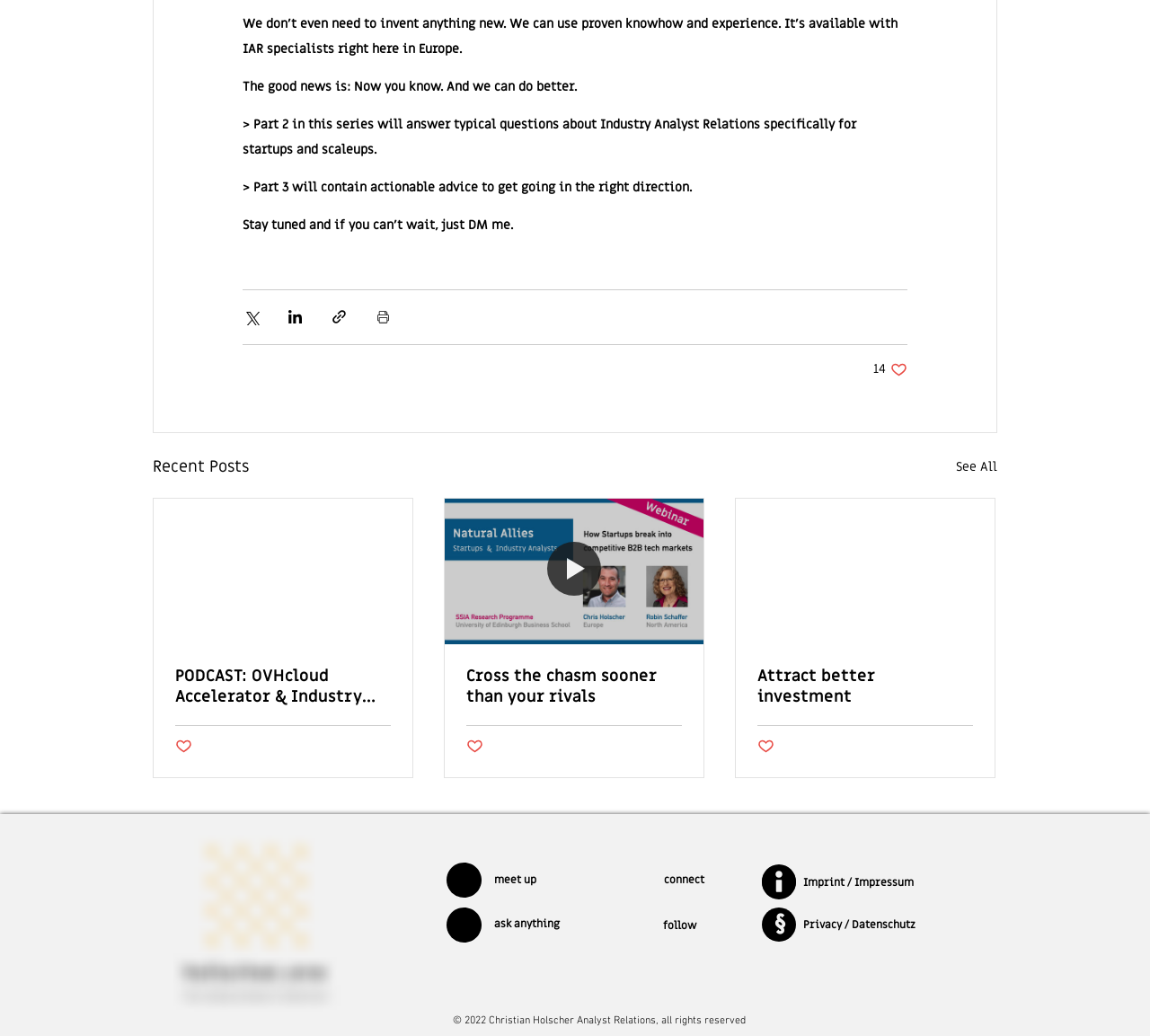Locate the bounding box coordinates of the clickable part needed for the task: "Visit the LinkedIn page".

[0.533, 0.832, 0.563, 0.866]